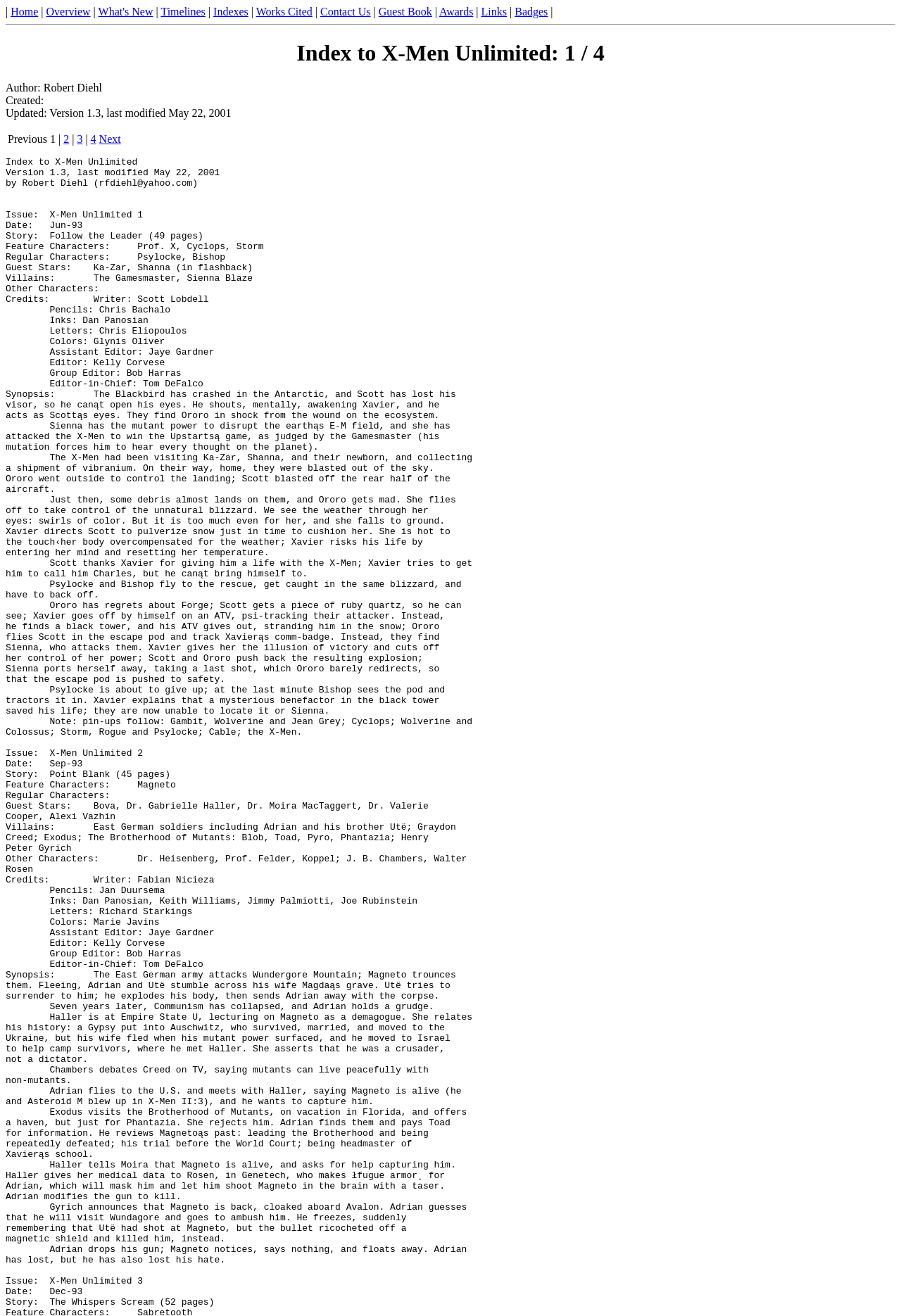Highlight the bounding box of the UI element that corresponds to this description: "What's New".

[0.109, 0.004, 0.17, 0.013]